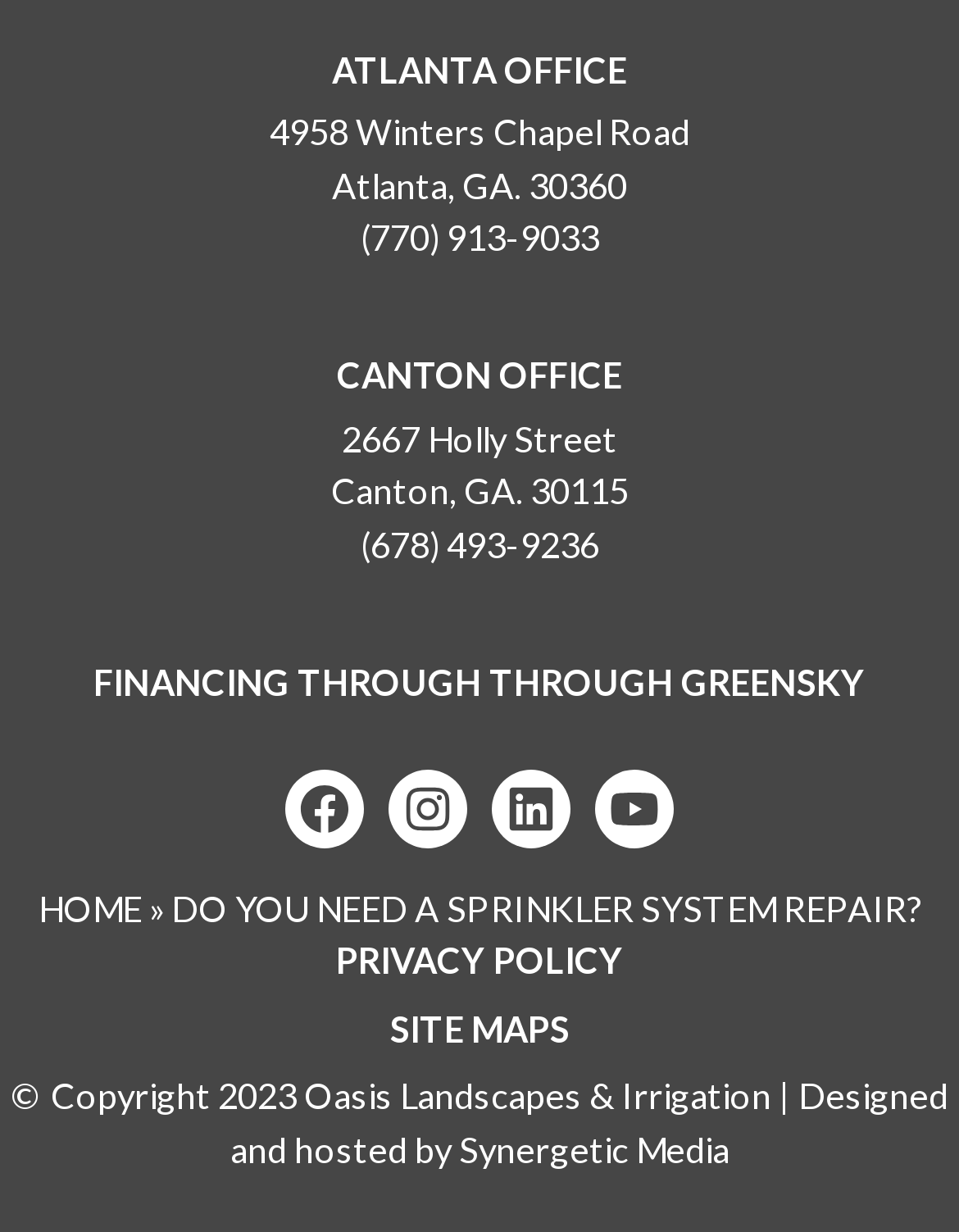Please identify the bounding box coordinates of the clickable area that will fulfill the following instruction: "go to Facebook page". The coordinates should be in the format of four float numbers between 0 and 1, i.e., [left, top, right, bottom].

[0.297, 0.624, 0.379, 0.688]